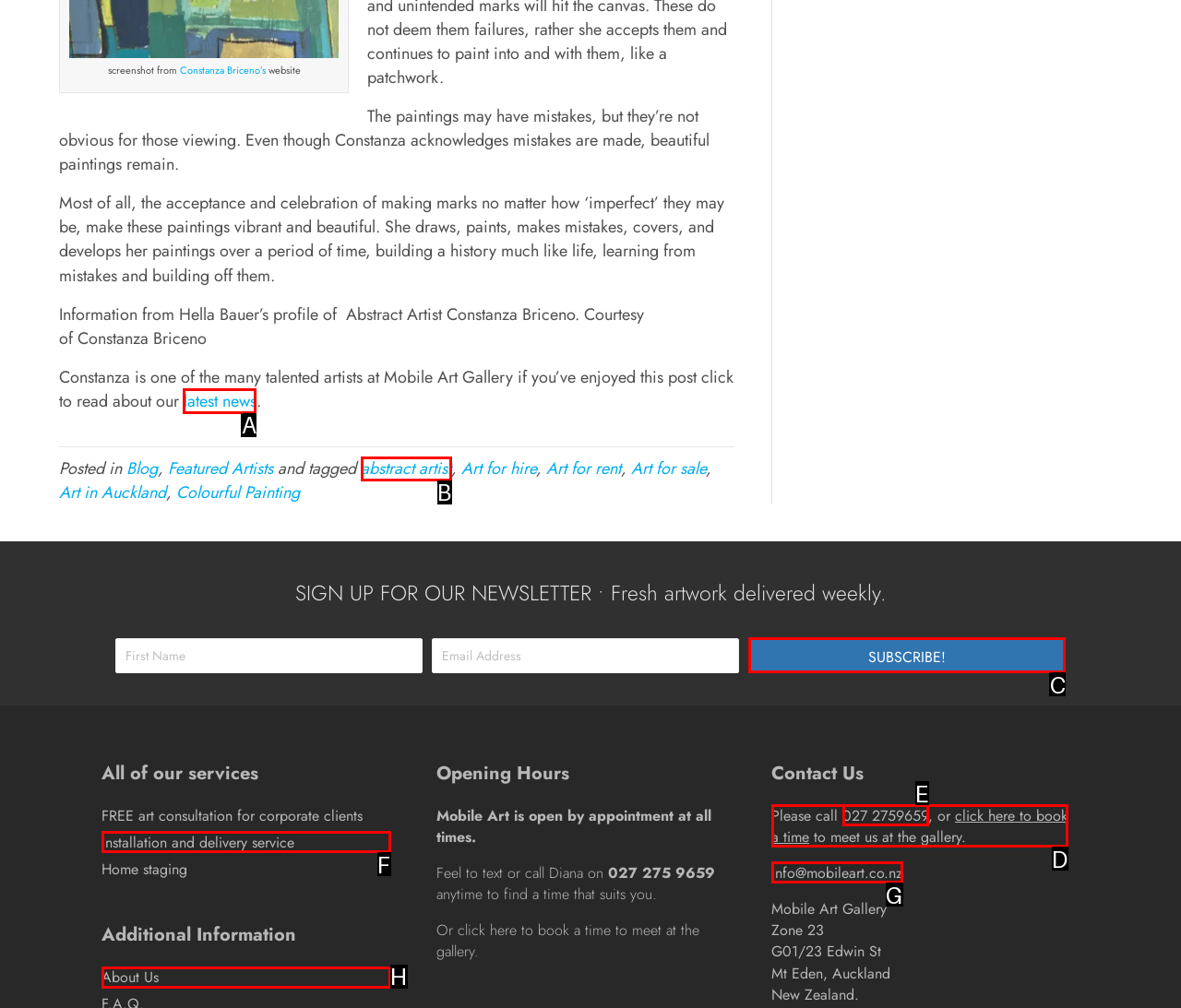Decide which letter you need to select to fulfill the task: Click the 'latest news' link
Answer with the letter that matches the correct option directly.

A